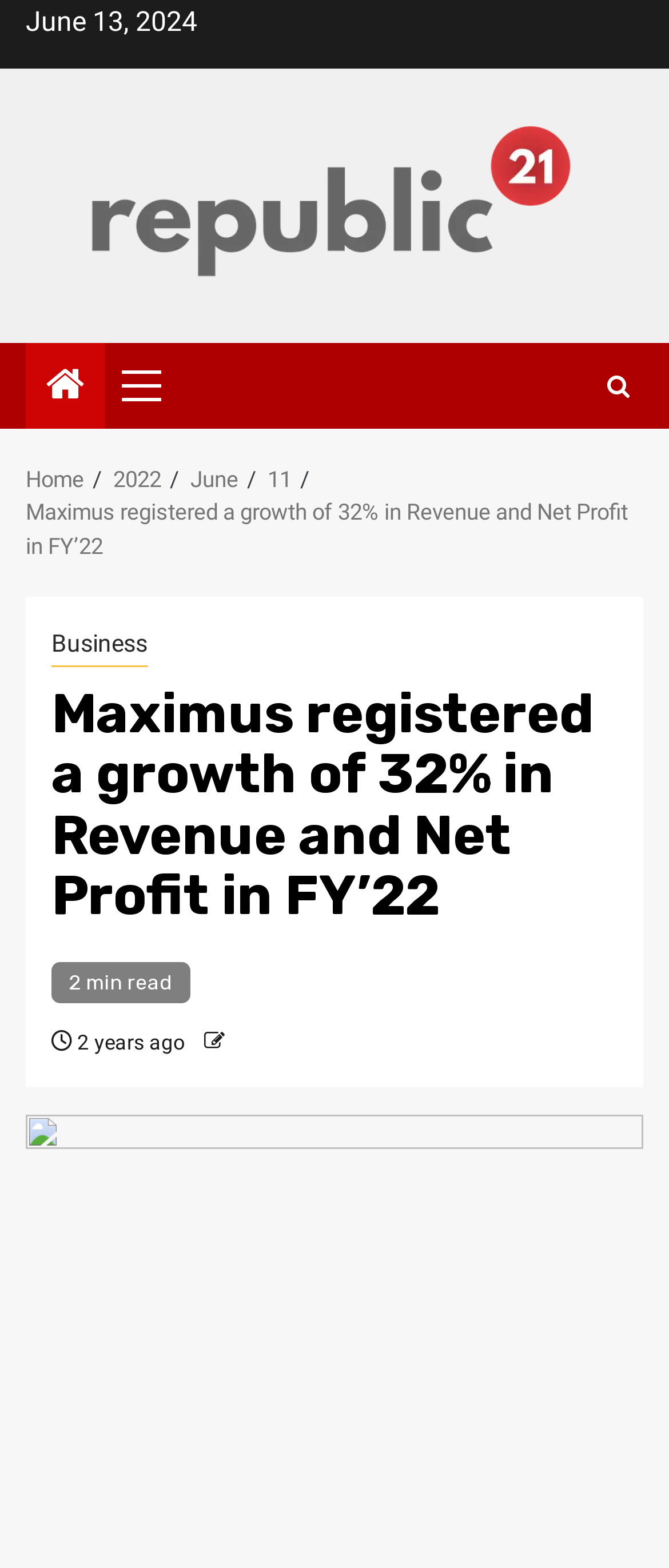Please identify the bounding box coordinates of the clickable region that I should interact with to perform the following instruction: "Go to the Home page". The coordinates should be expressed as four float numbers between 0 and 1, i.e., [left, top, right, bottom].

[0.038, 0.297, 0.126, 0.314]